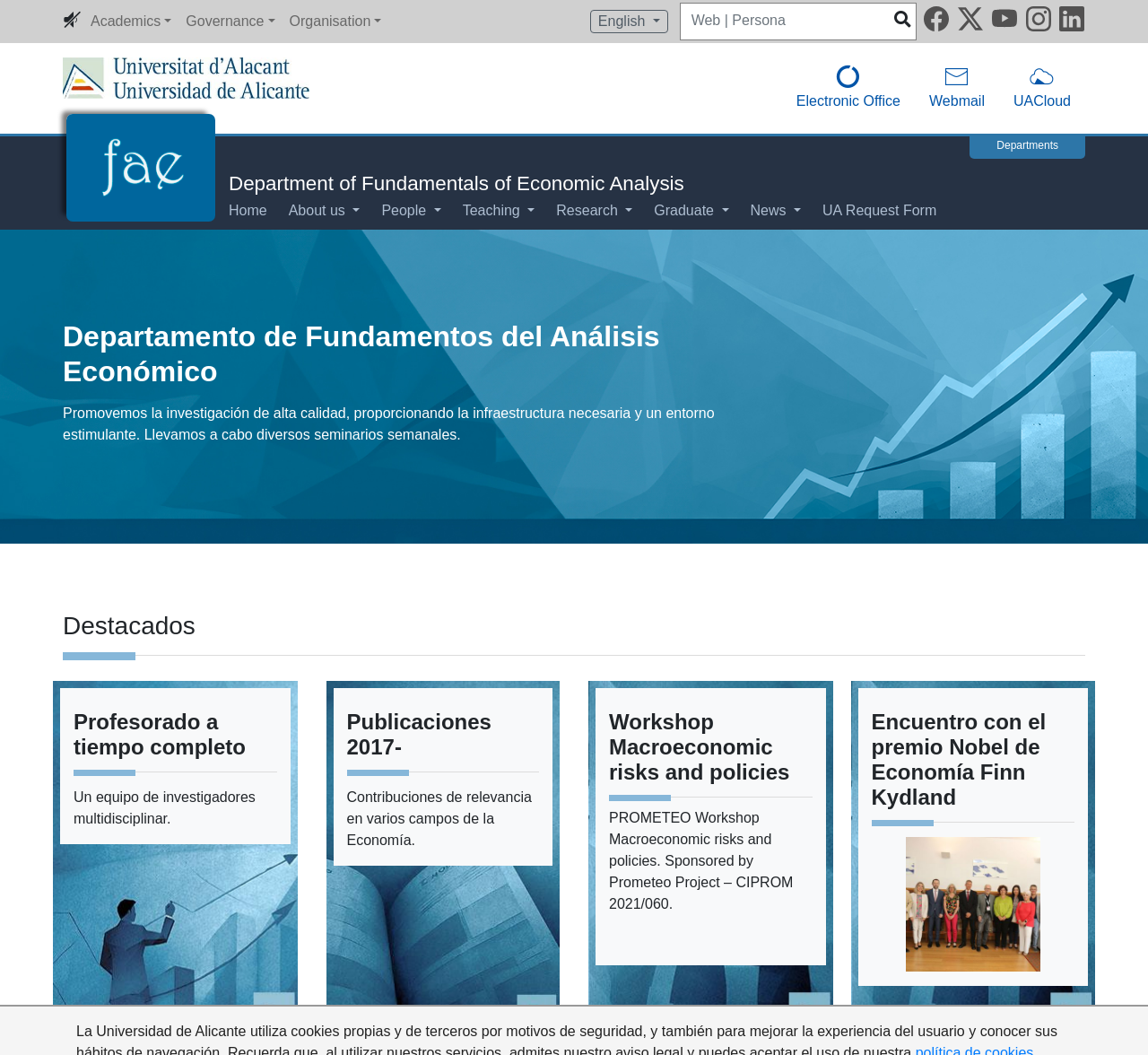Identify the bounding box coordinates for the region to click in order to carry out this instruction: "Visit the University of Alicante website". Provide the coordinates using four float numbers between 0 and 1, formatted as [left, top, right, bottom].

[0.055, 0.054, 0.27, 0.113]